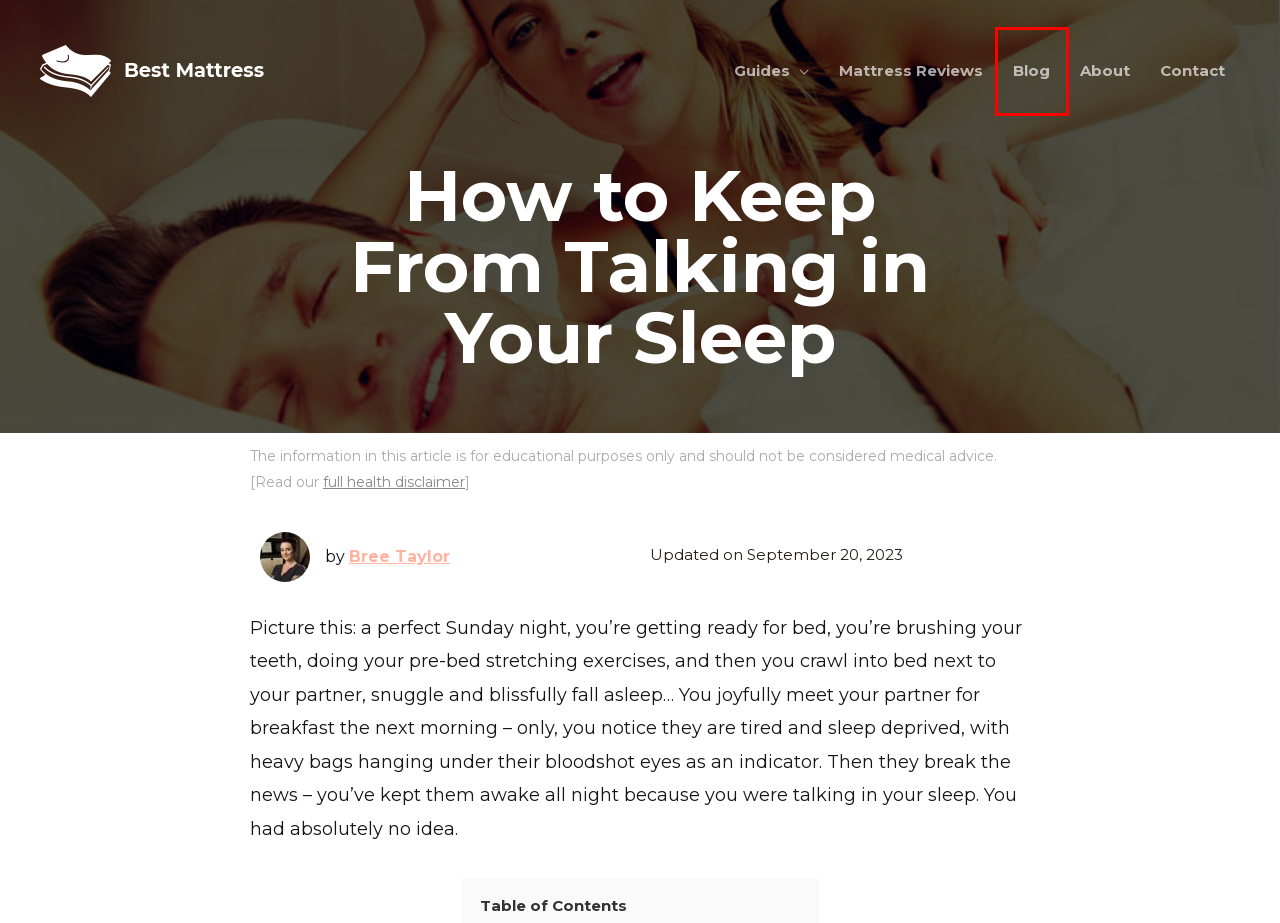You have been given a screenshot of a webpage with a red bounding box around a UI element. Select the most appropriate webpage description for the new webpage that appears after clicking the element within the red bounding box. The choices are:
A. Contact - Best Mattress Australia
B. Our Blog | Best Mattress Australia
C. Can You Have a Seizure in Your Sleep? - Best Mattress Australia
D. Bree Taylor, Author at Best Mattress Australia
E. About - Best Mattress Australia
F. Our Mattress Reviews Australia | Tested & Compared
G. Best Mattress Australia - Top 10 Reviewed (June 2024)
H. Health Disclaimer - Best Mattress Australia

B